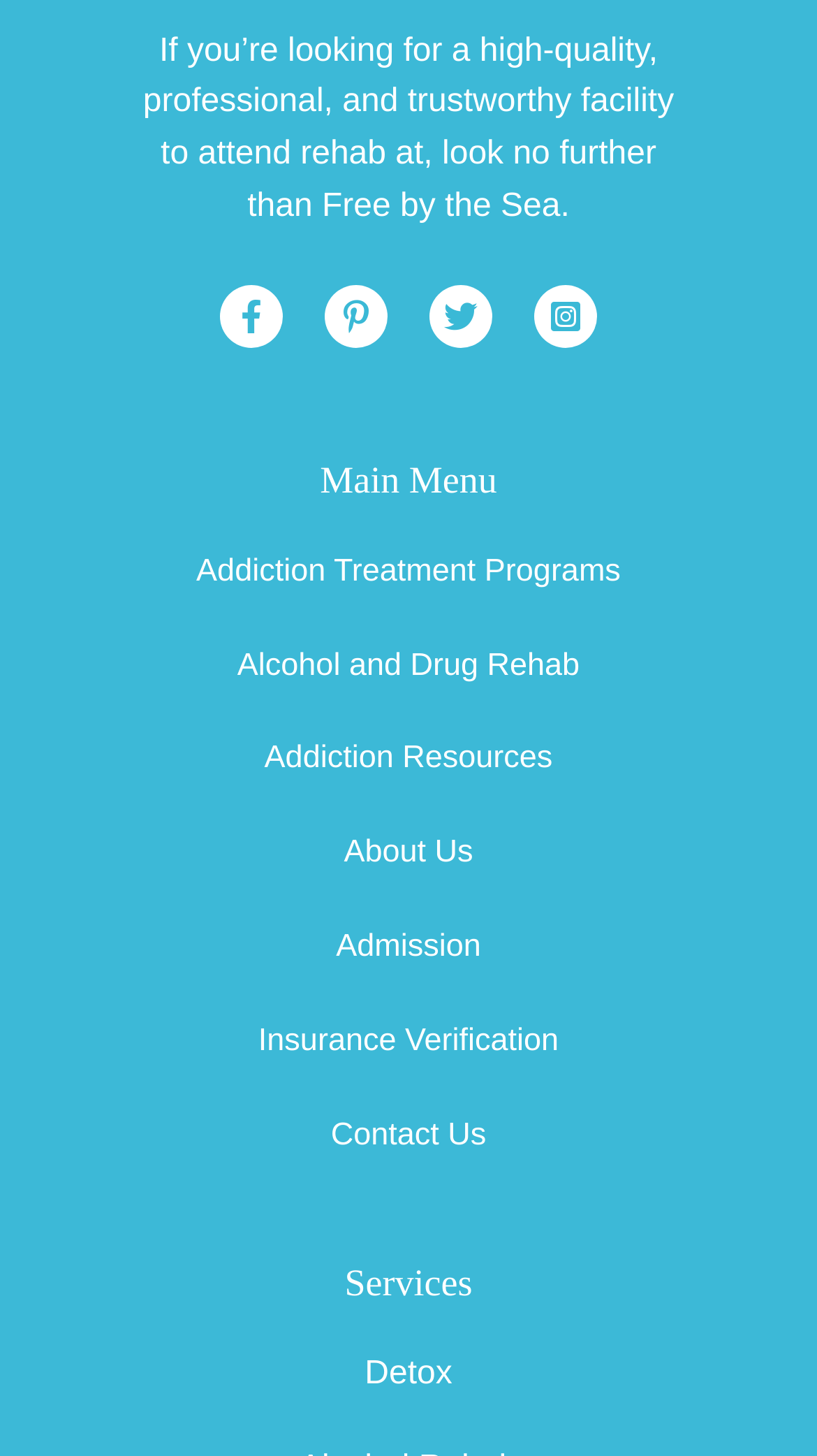Determine the bounding box coordinates of the area to click in order to meet this instruction: "Click the Facebook link".

[0.269, 0.207, 0.346, 0.231]